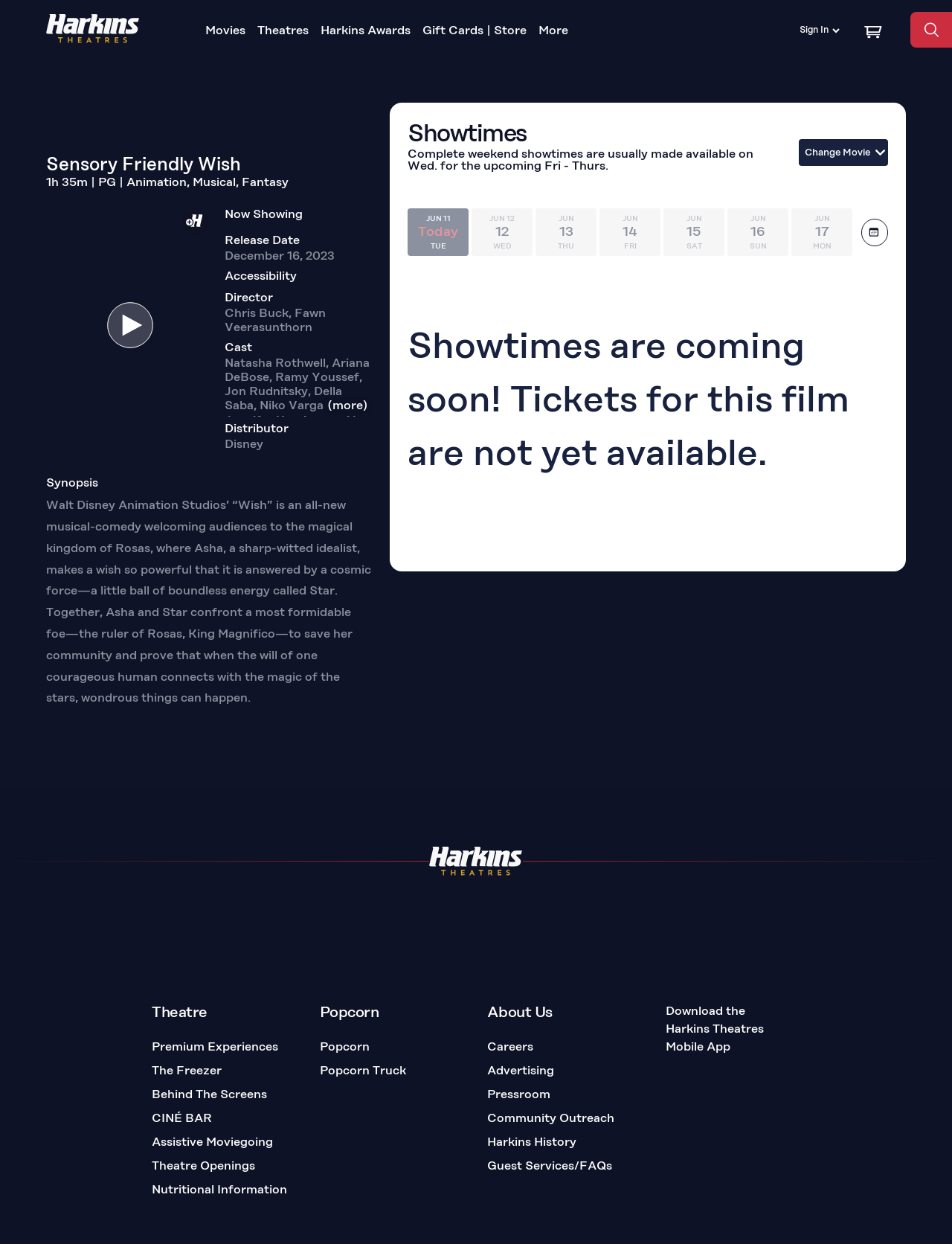Determine the bounding box coordinates of the element that should be clicked to execute the following command: "Leave a comment".

None